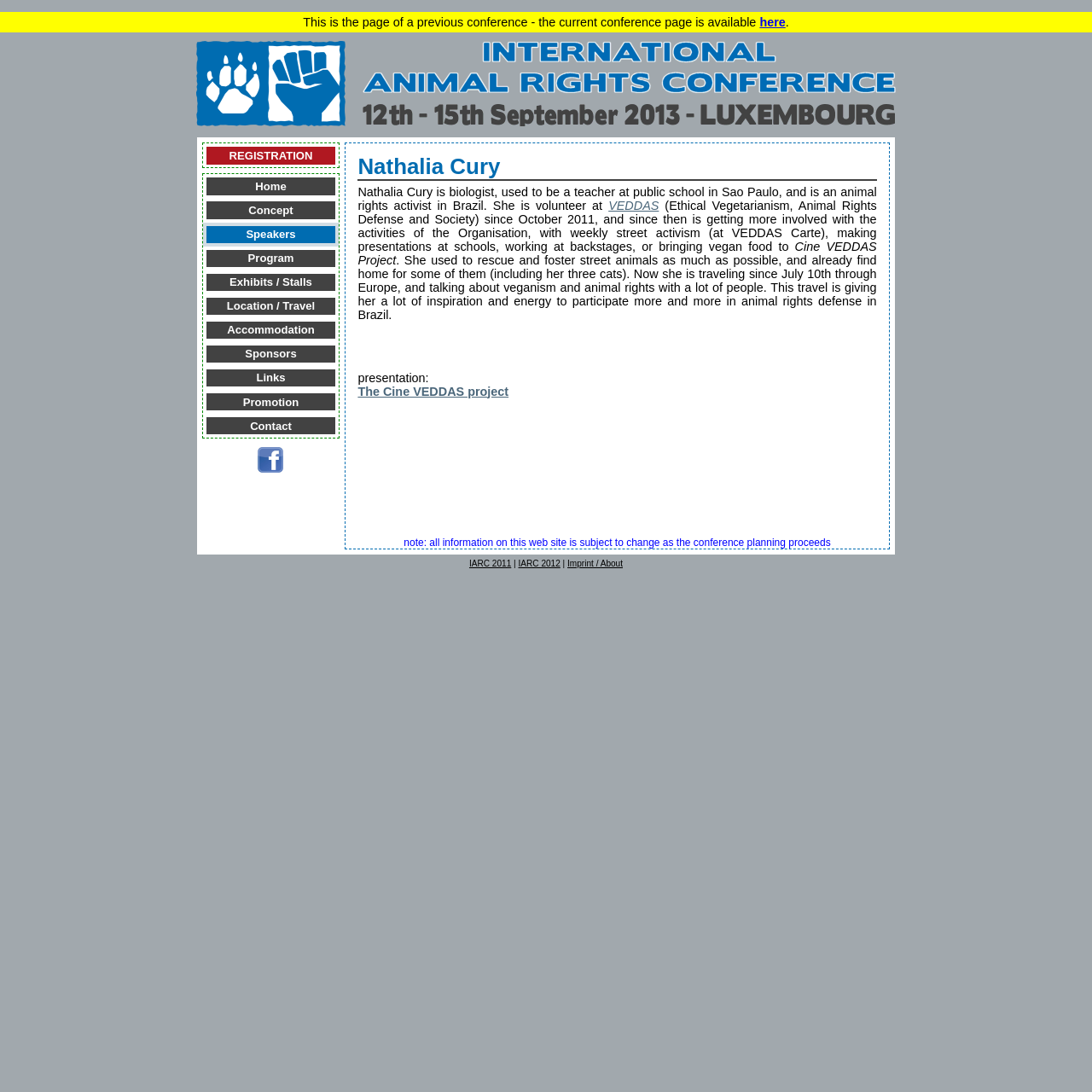Show the bounding box coordinates of the region that should be clicked to follow the instruction: "View the 'IARC 2011' conference page."

[0.43, 0.511, 0.468, 0.52]